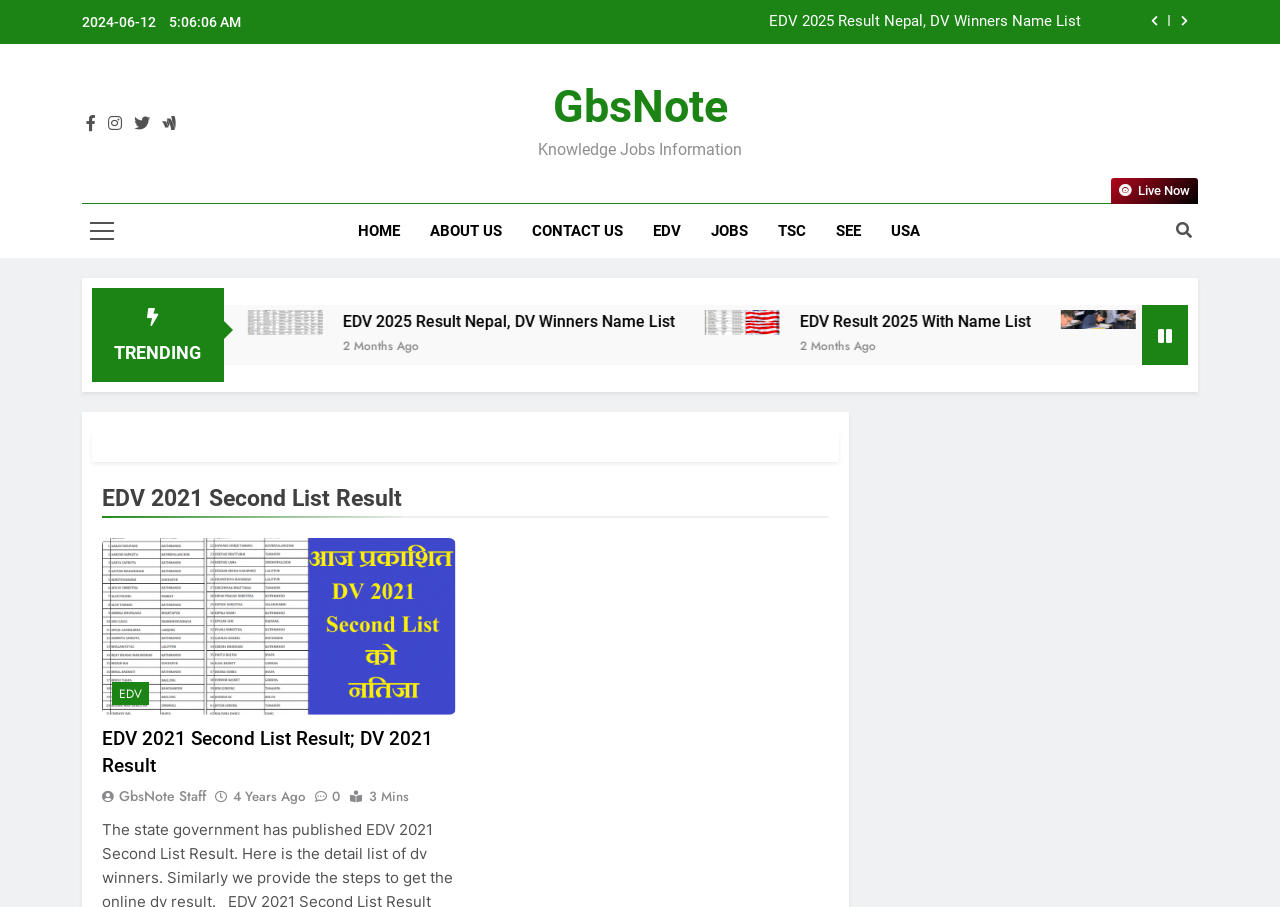Based on the element description "LinkedIn", predict the bounding box coordinates of the UI element.

None